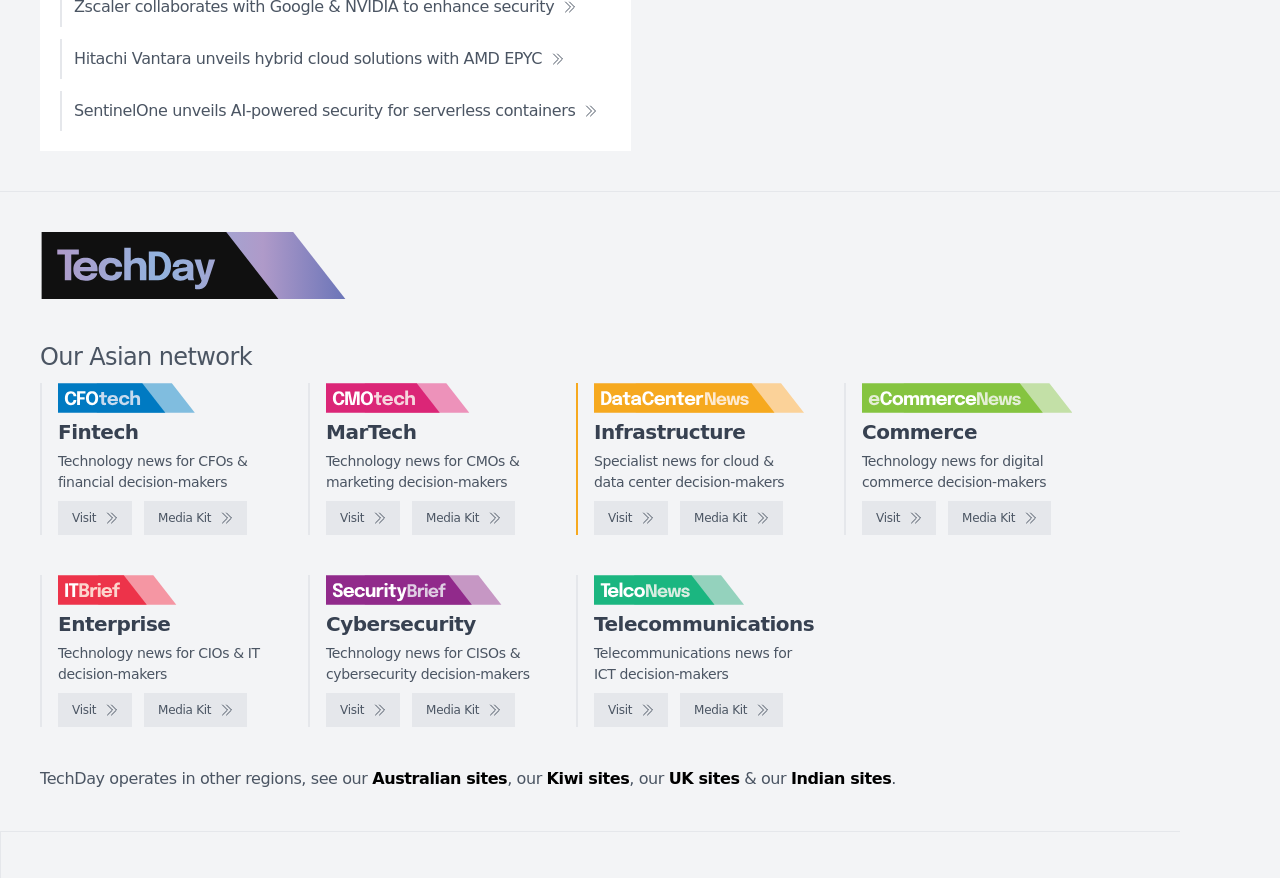Locate the bounding box coordinates of the segment that needs to be clicked to meet this instruction: "Visit CFOtech".

[0.045, 0.571, 0.103, 0.609]